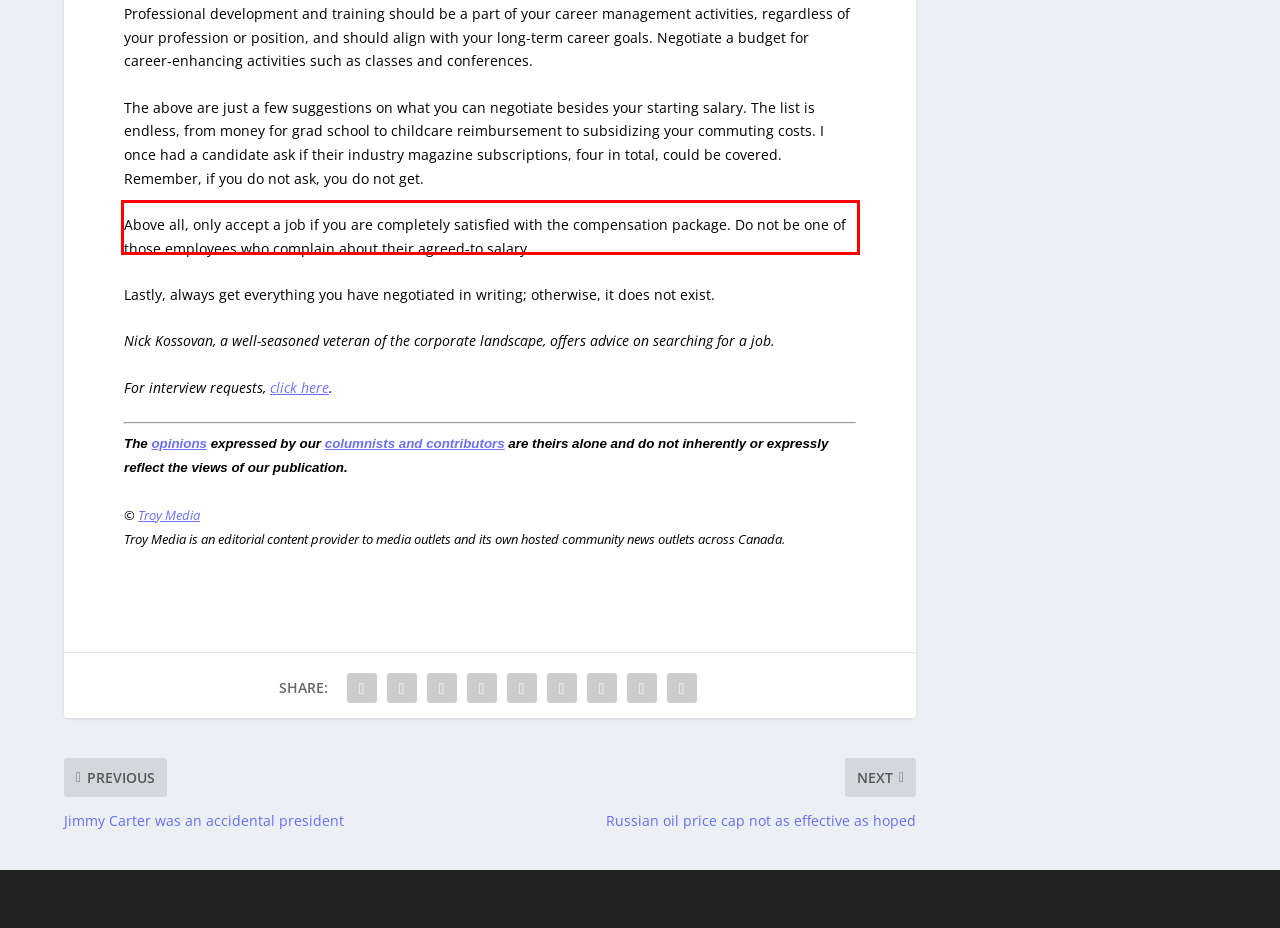Please perform OCR on the UI element surrounded by the red bounding box in the given webpage screenshot and extract its text content.

Above all, only accept a job if you are completely satisfied with the compensation package. Do not be one of those employees who complain about their agreed-to salary.